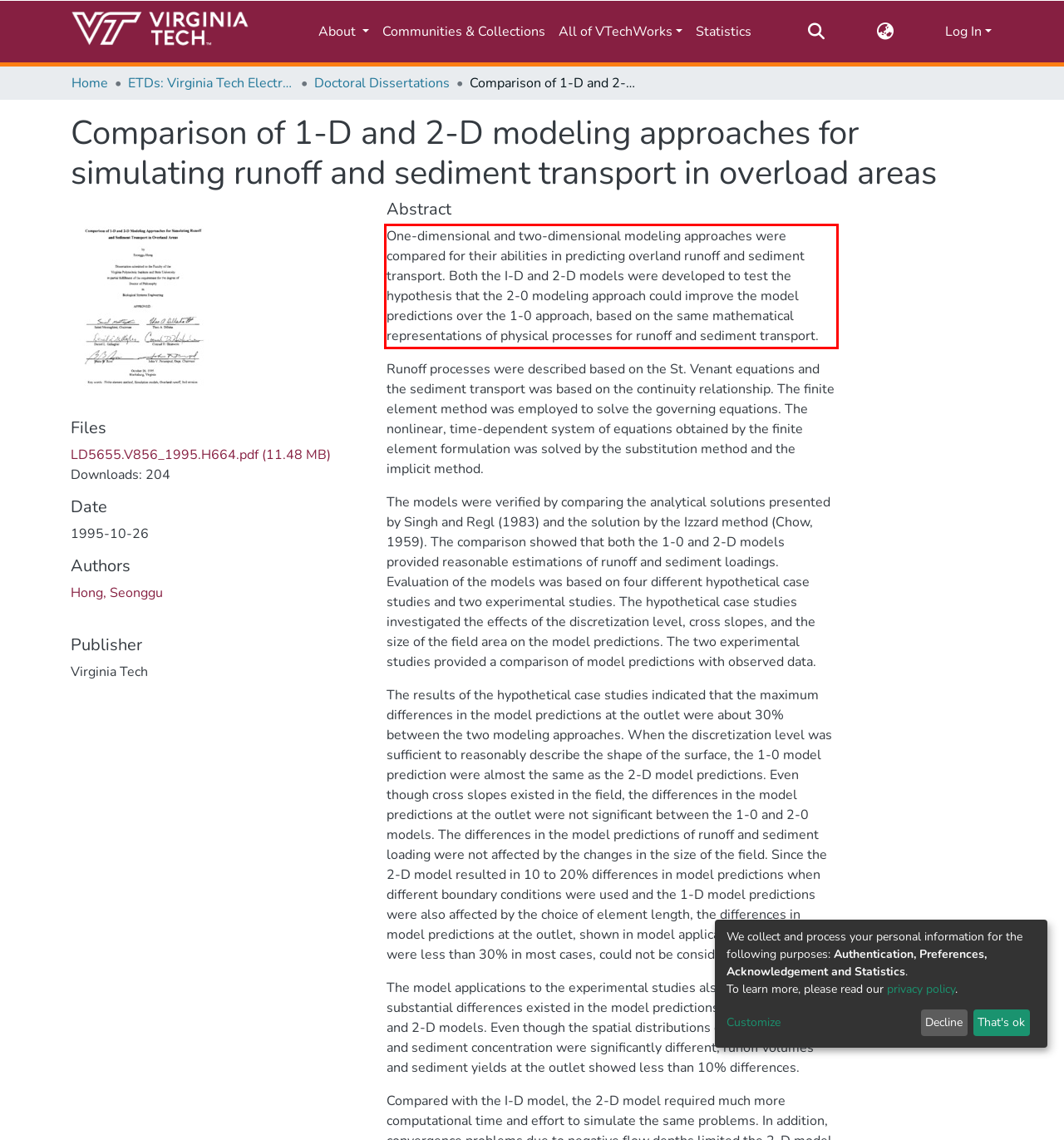You are provided with a screenshot of a webpage that includes a UI element enclosed in a red rectangle. Extract the text content inside this red rectangle.

One-dimensional and two-dimensional modeling approaches were compared for their abilities in predicting overland runoff and sediment transport. Both the I-D and 2-D models were developed to test the hypothesis that the 2-0 modeling approach could improve the model predictions over the 1-0 approach, based on the same mathematical representations of physical processes for runoff and sediment transport.